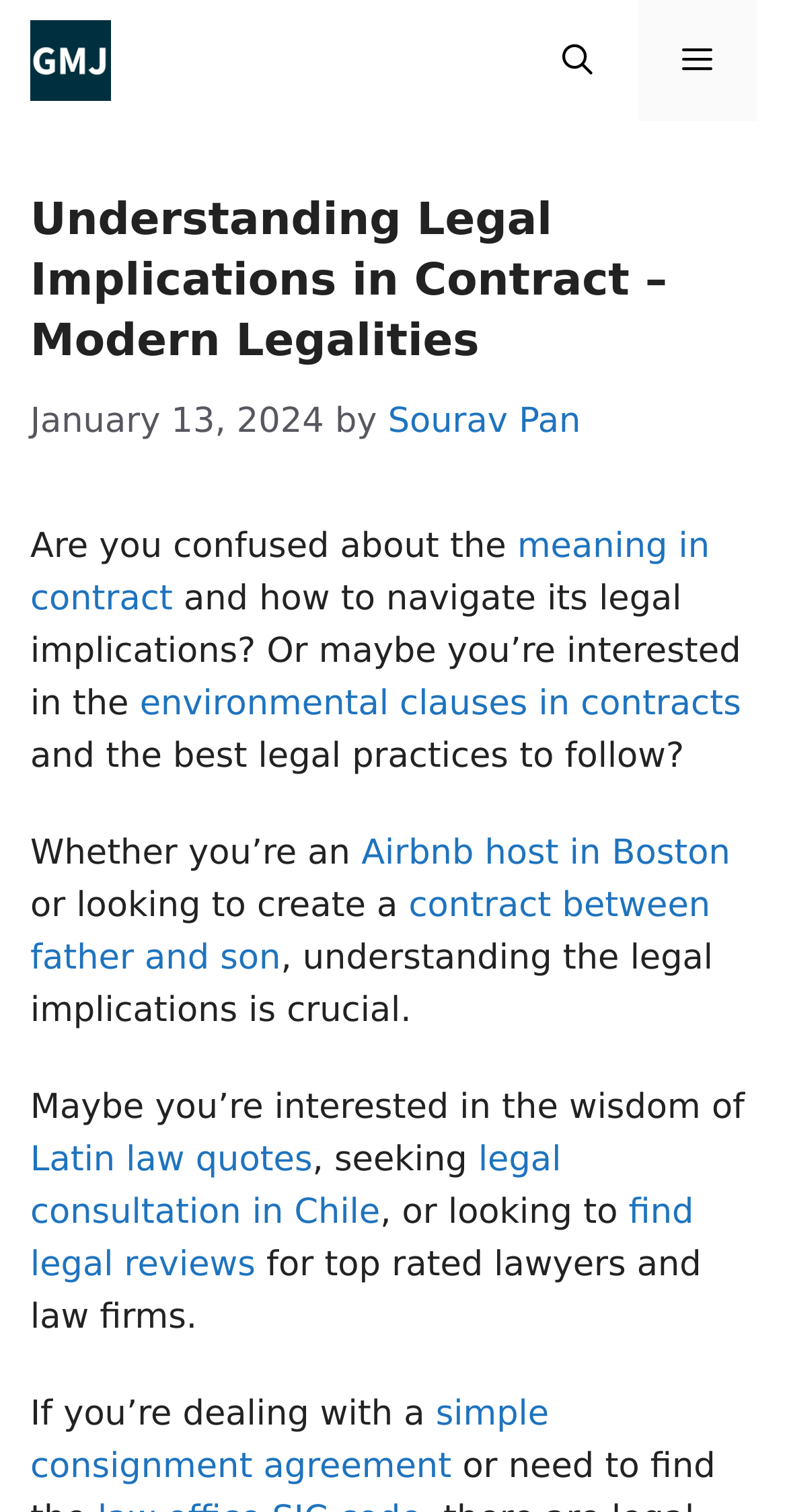Find the bounding box coordinates for the element that must be clicked to complete the instruction: "Open the search bar". The coordinates should be four float numbers between 0 and 1, indicated as [left, top, right, bottom].

[0.658, 0.0, 0.81, 0.08]